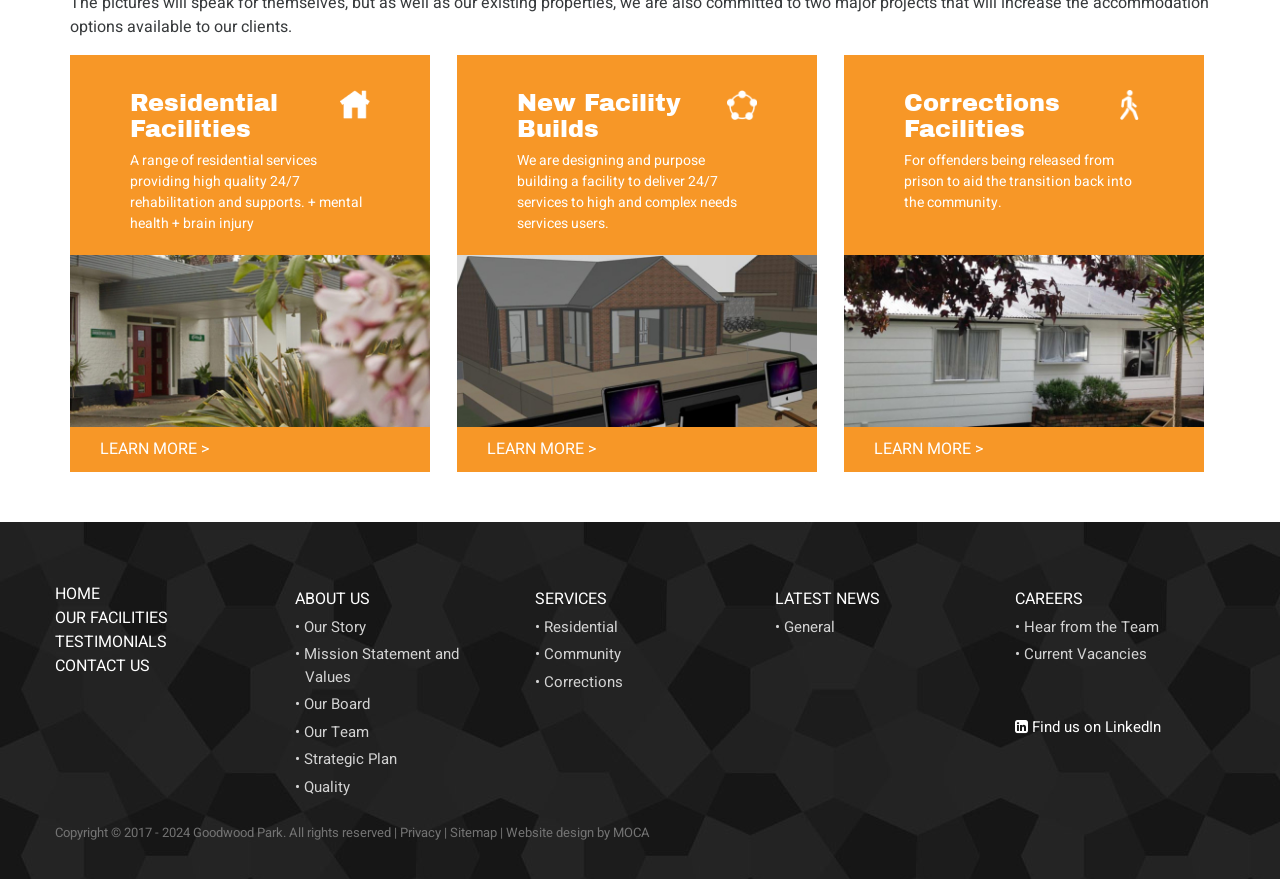Given the webpage screenshot and the description, determine the bounding box coordinates (top-left x, top-left y, bottom-right x, bottom-right y) that define the location of the UI element matching this description: Hear from the Team

[0.793, 0.701, 0.905, 0.726]